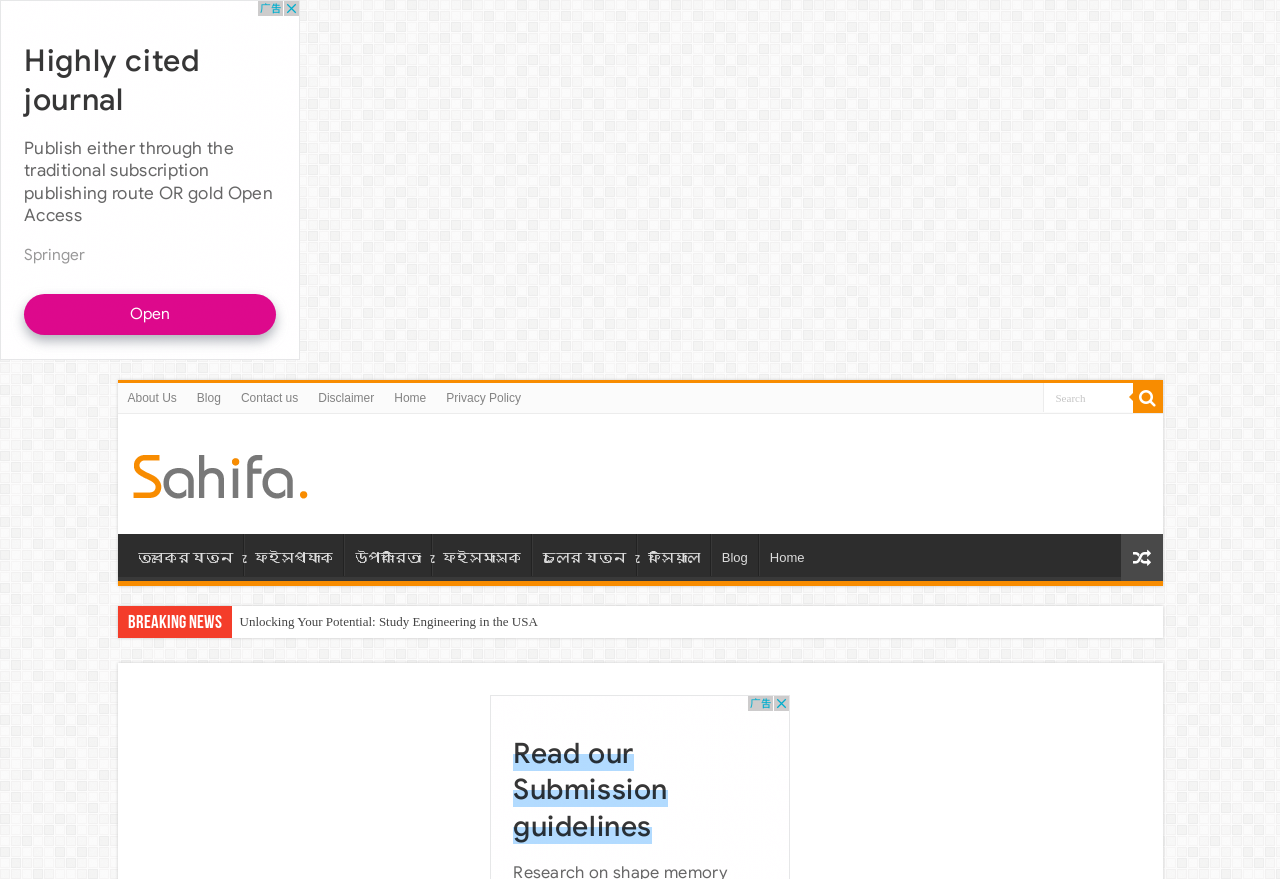What is the category of the article 'Unlocking Your Potential: Study Engineering in the USA'?
Please look at the screenshot and answer using one word or phrase.

Study abroad